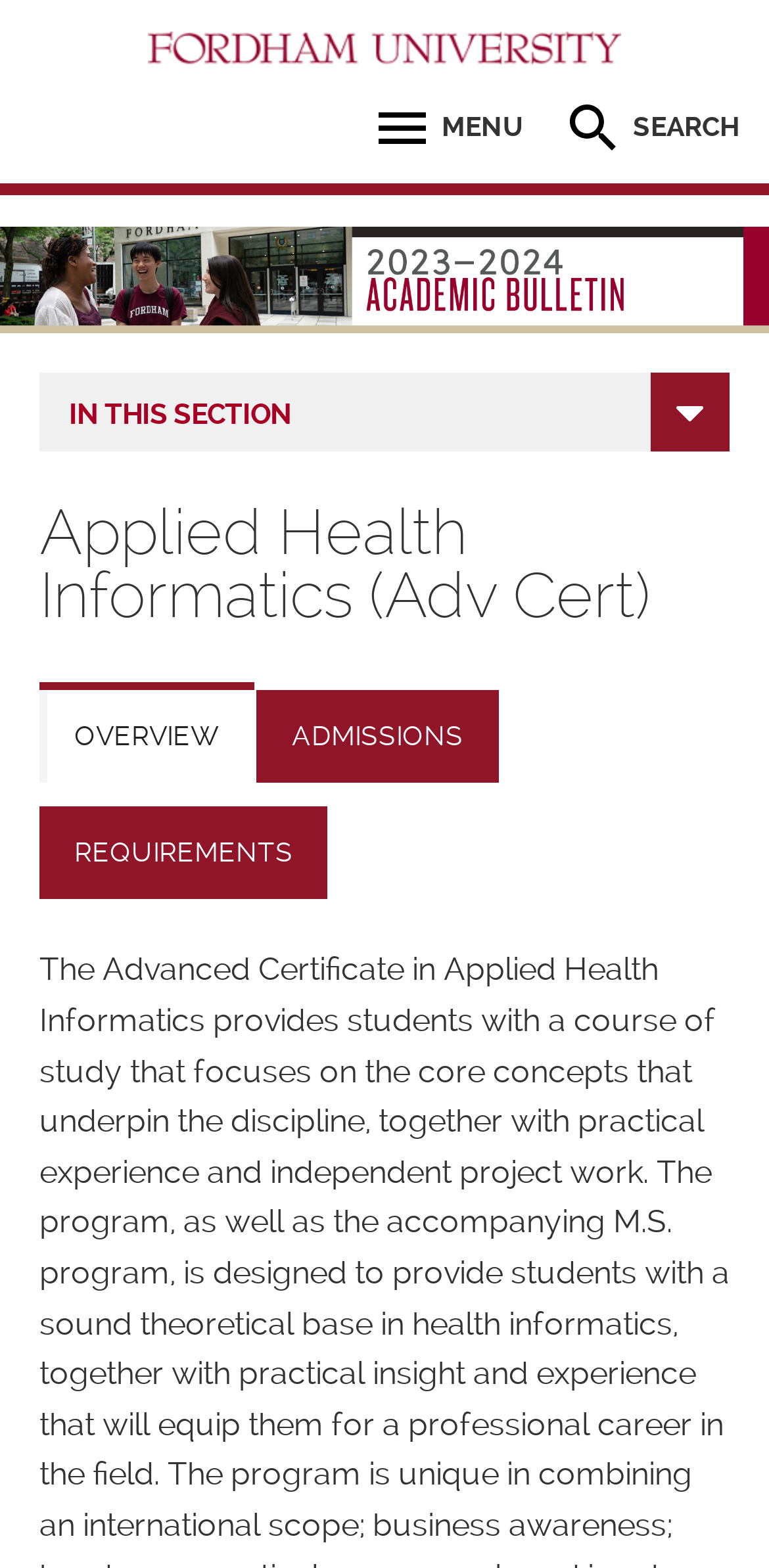Identify the bounding box coordinates of the section to be clicked to complete the task described by the following instruction: "Search for a keyword". The coordinates should be four float numbers between 0 and 1, formatted as [left, top, right, bottom].

[0.731, 0.062, 0.962, 0.102]